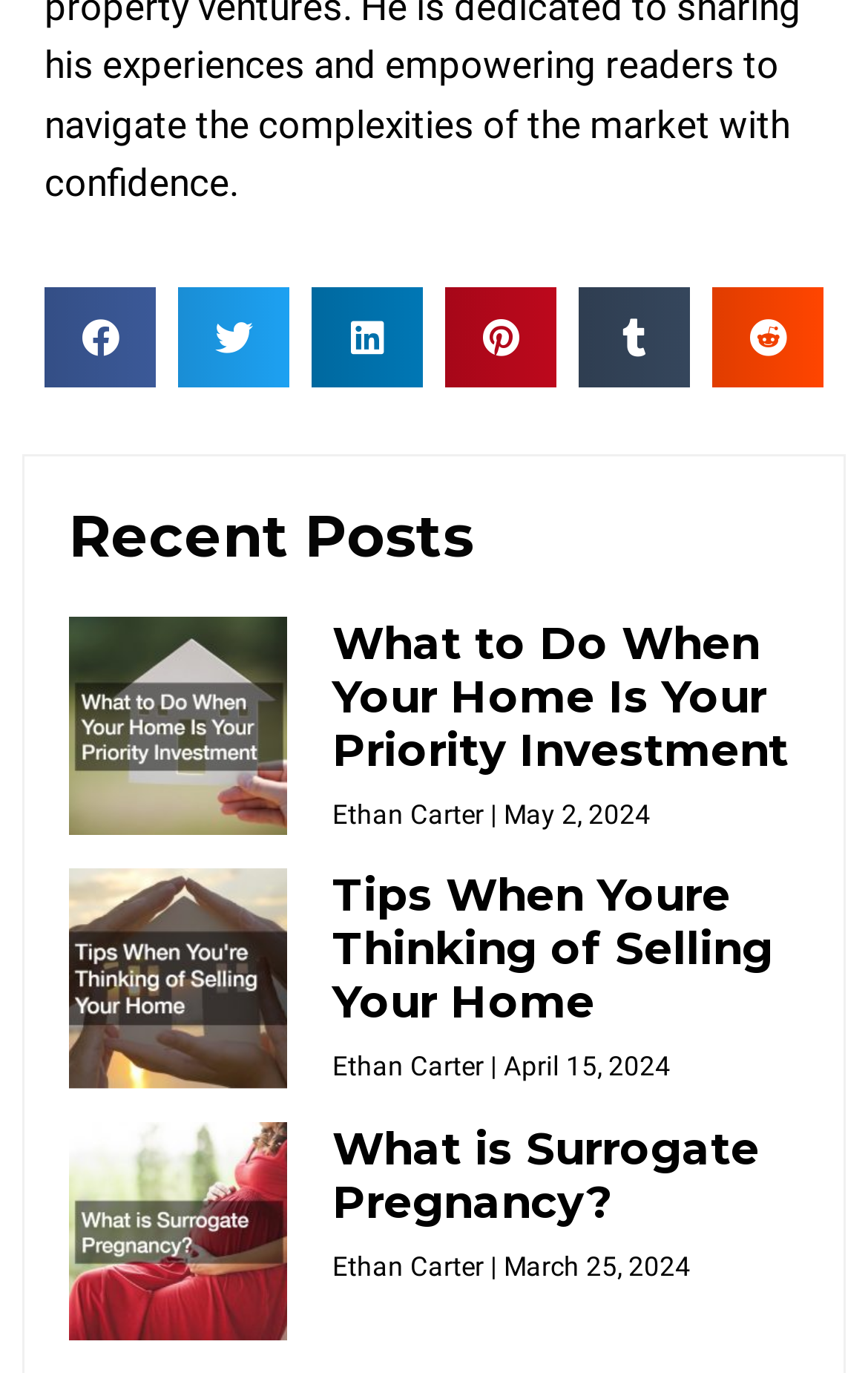Given the element description: "aria-label="Share on pinterest"", predict the bounding box coordinates of this UI element. The coordinates must be four float numbers between 0 and 1, given as [left, top, right, bottom].

[0.513, 0.209, 0.641, 0.282]